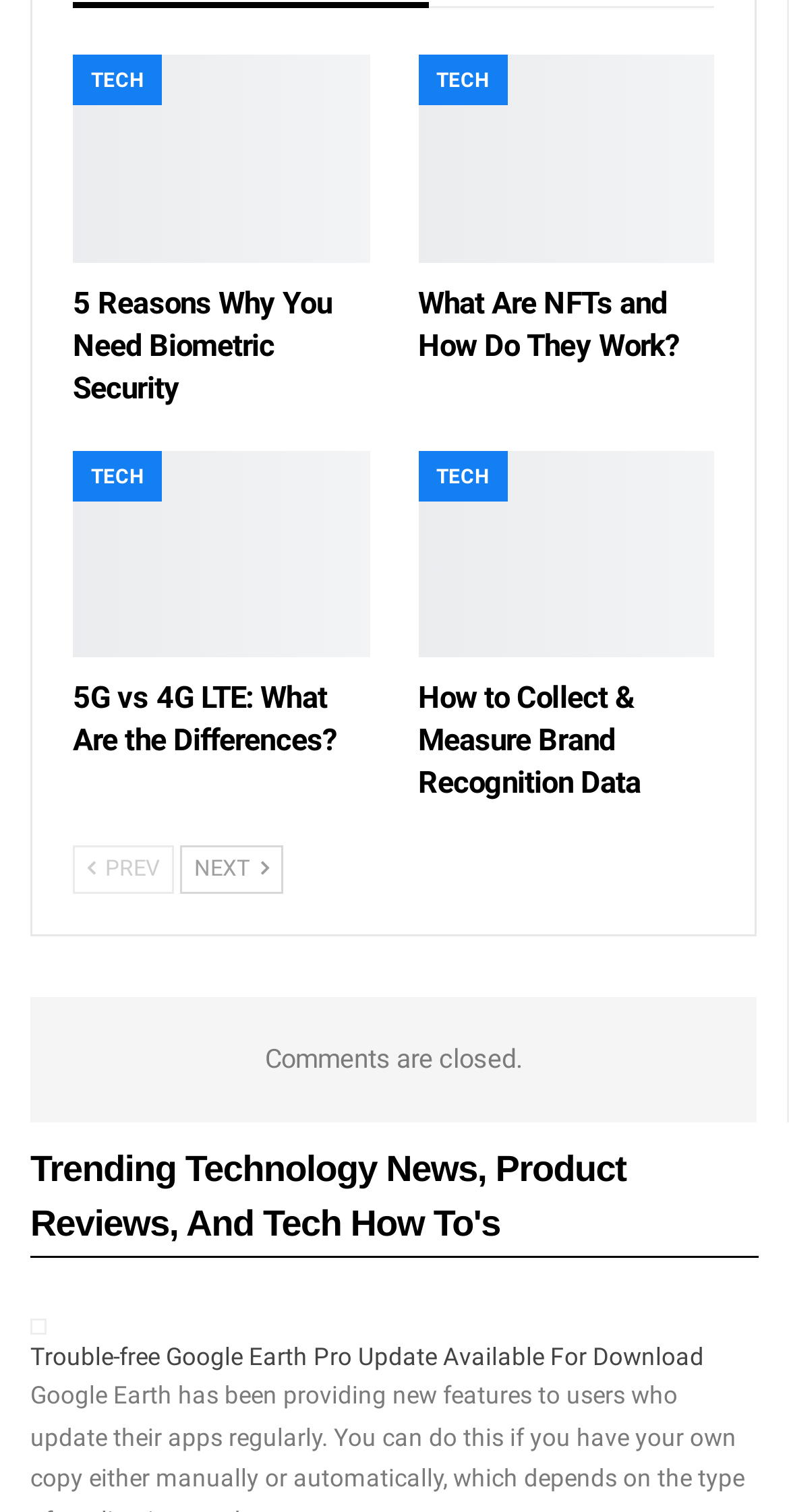Please identify the bounding box coordinates of the clickable area that will fulfill the following instruction: "Click on TECH". The coordinates should be in the format of four float numbers between 0 and 1, i.e., [left, top, right, bottom].

[0.092, 0.037, 0.205, 0.07]